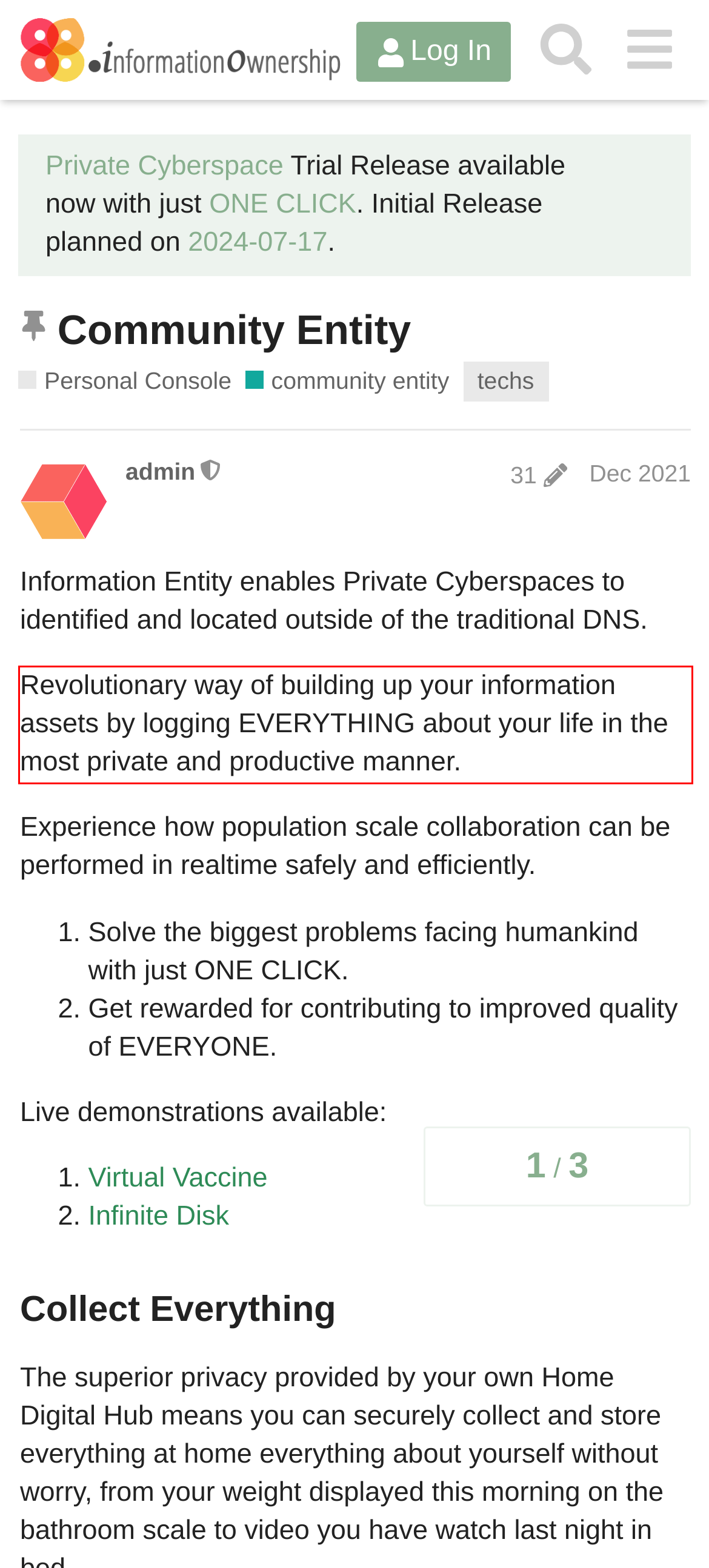Identify the text inside the red bounding box in the provided webpage screenshot and transcribe it.

Revolutionary way of building up your information assets by logging EVERYTHING about your life in the most private and productive manner.